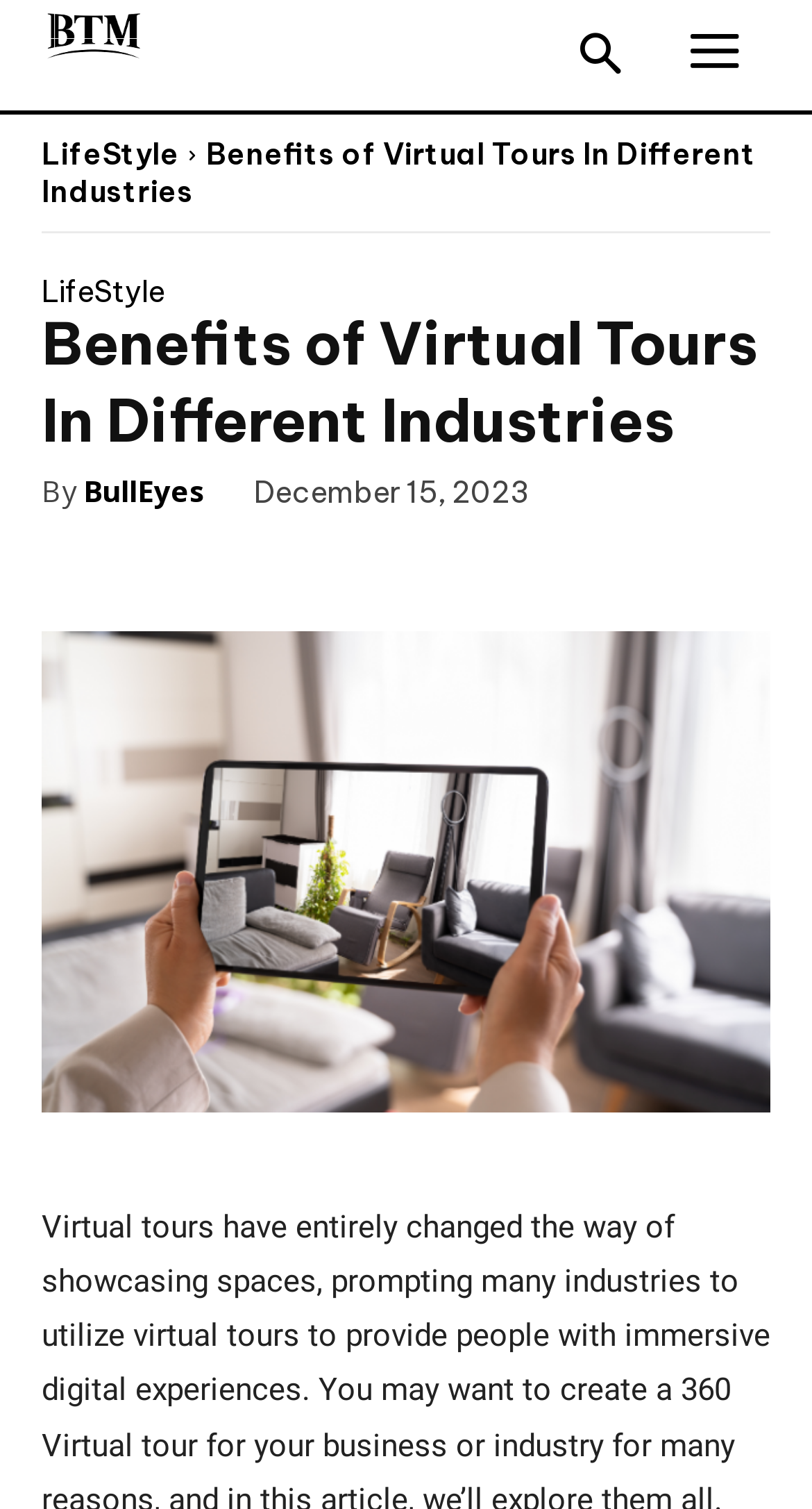What is the date of the article?
Use the image to give a comprehensive and detailed response to the question.

The date of the article is located below the title, and it is a static text element with a bounding box of [0.313, 0.314, 0.651, 0.339].